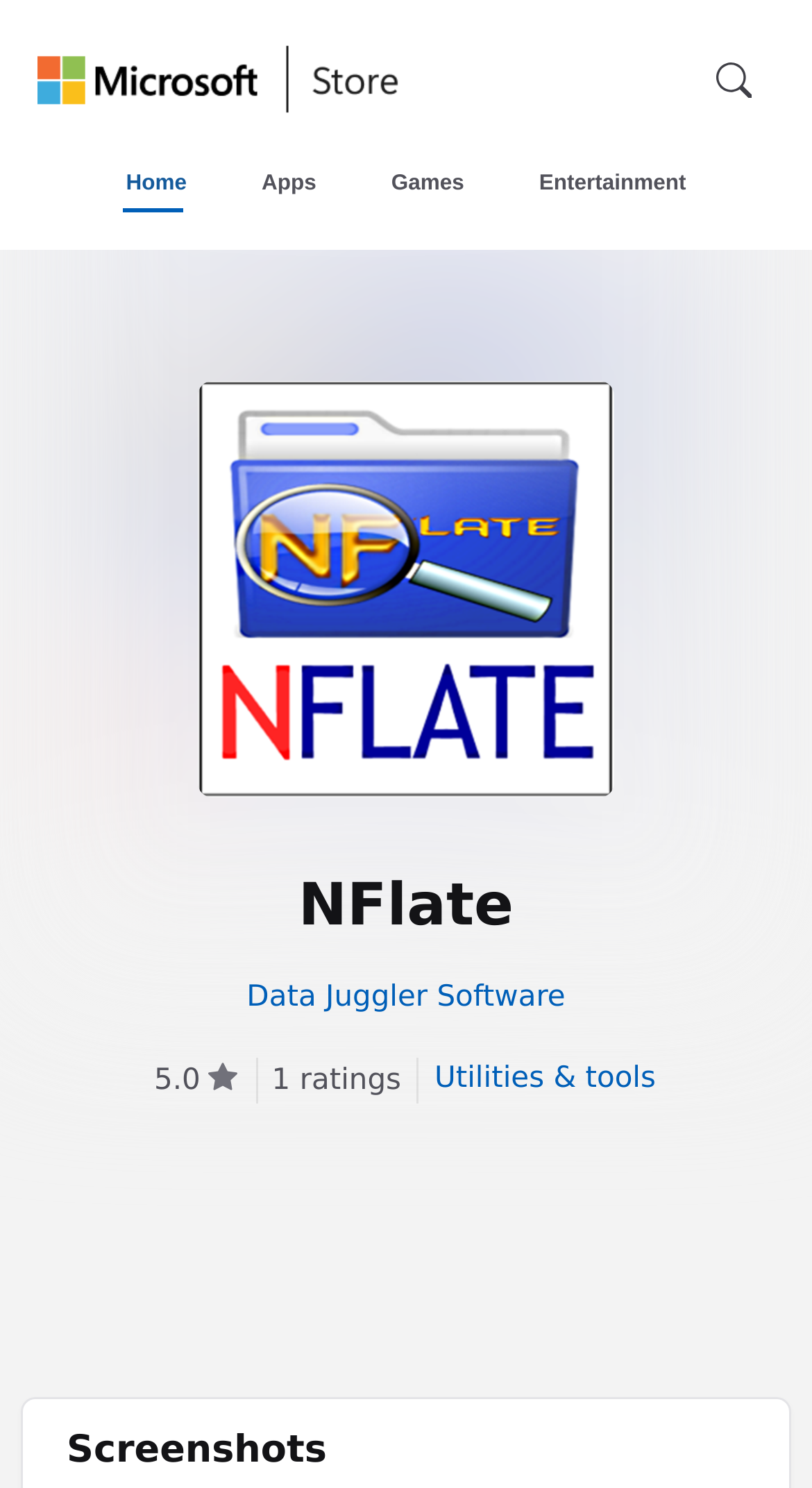Could you find the bounding box coordinates of the clickable area to complete this instruction: "Share on Facebook"?

None